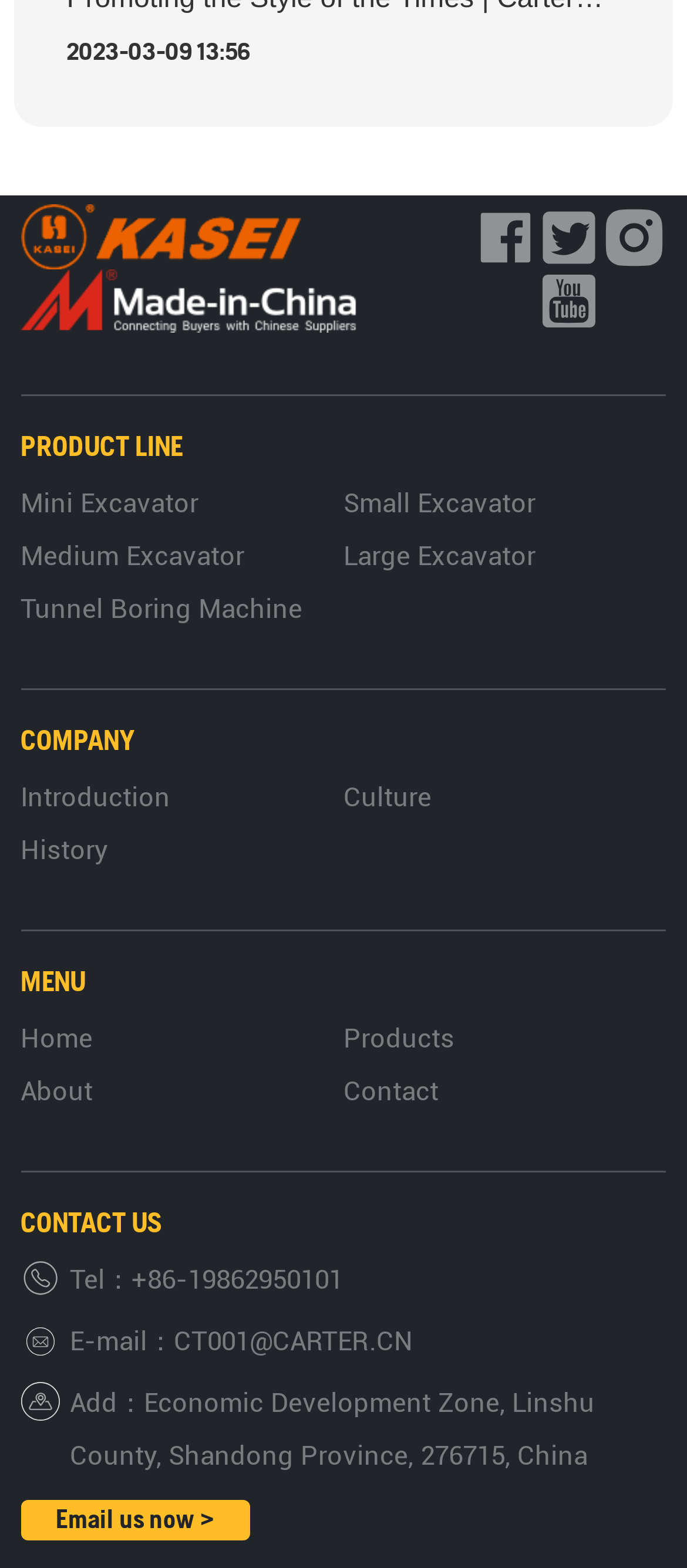Determine the bounding box coordinates of the clickable region to carry out the instruction: "Click on the HSZT link".

[0.03, 0.141, 0.543, 0.159]